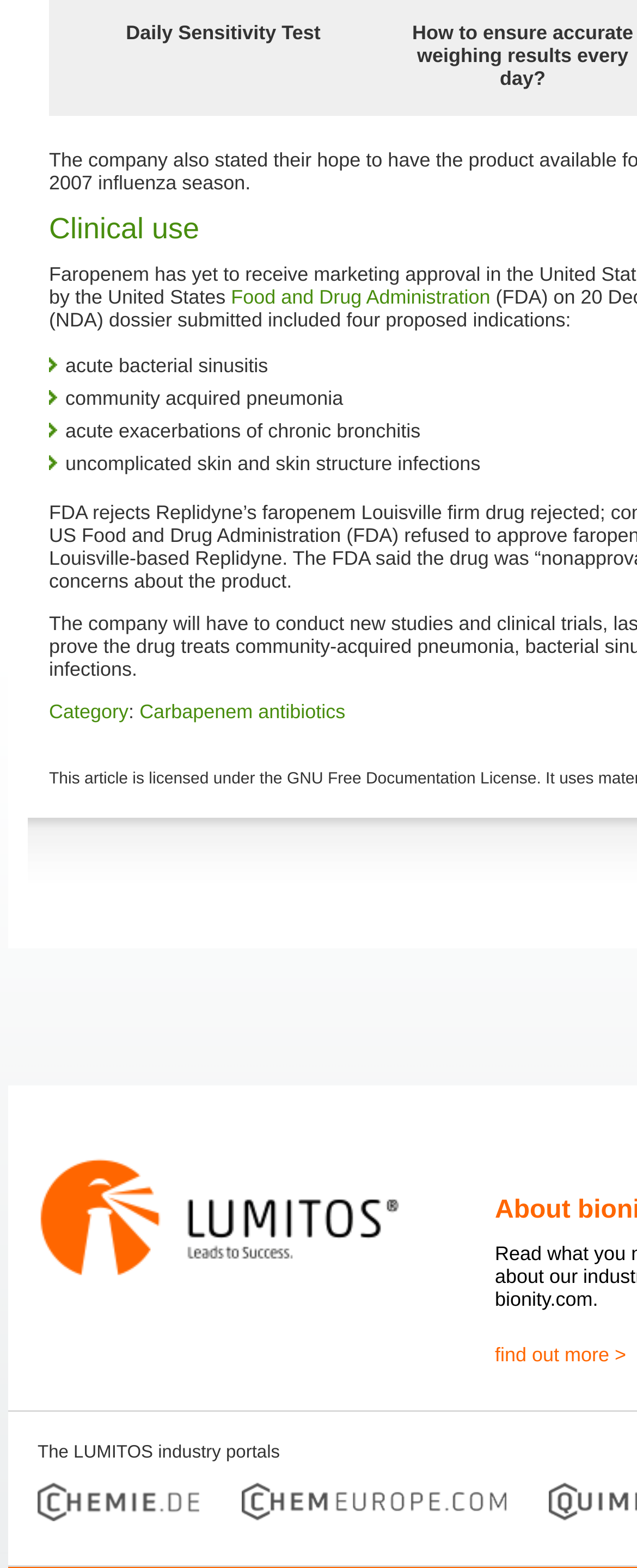Please specify the bounding box coordinates of the clickable region to carry out the following instruction: "Visit 'Food and Drug Administration'". The coordinates should be four float numbers between 0 and 1, in the format [left, top, right, bottom].

[0.363, 0.182, 0.77, 0.197]